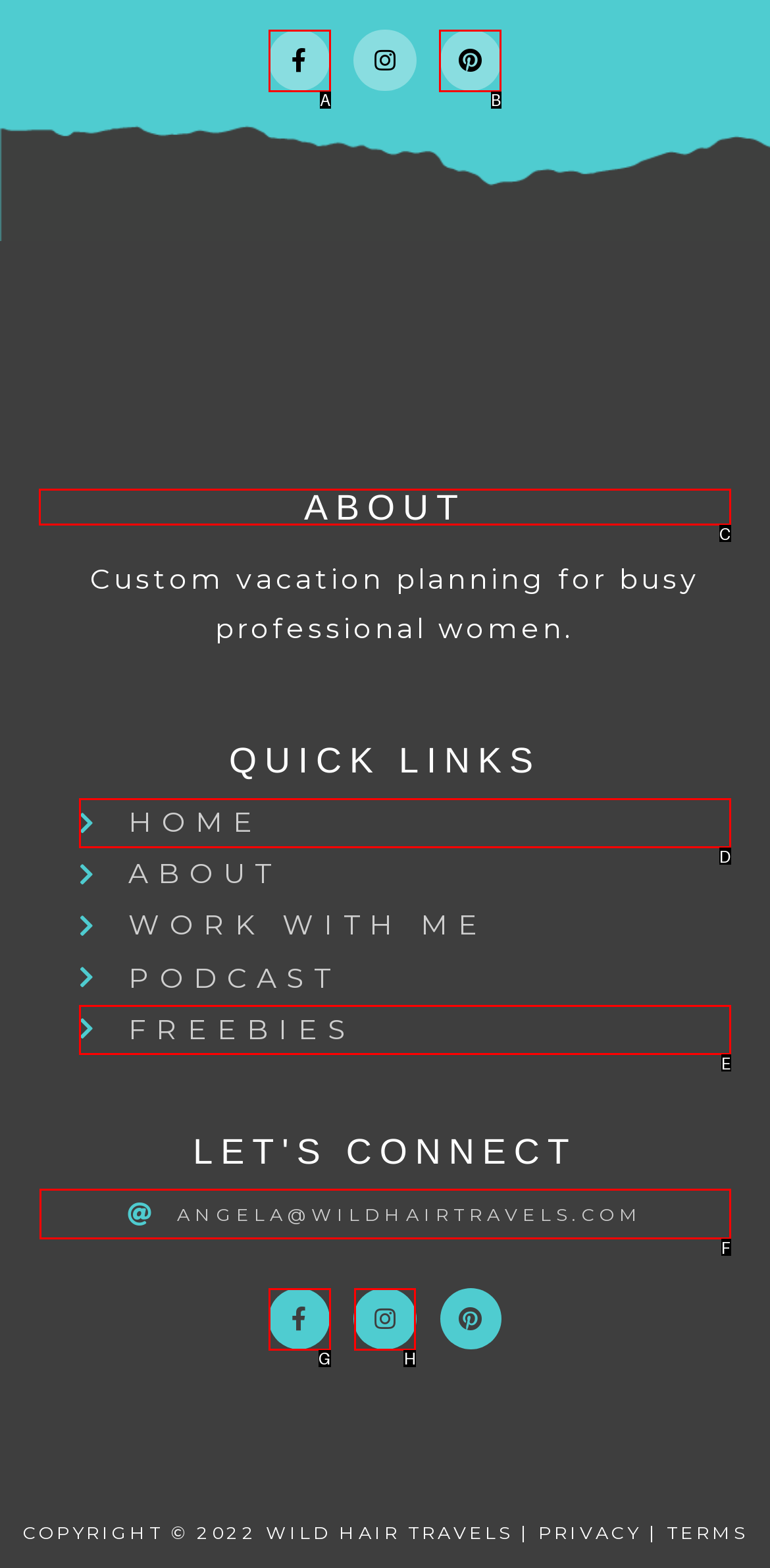Please identify the correct UI element to click for the task: Click on ABOUT Respond with the letter of the appropriate option.

C